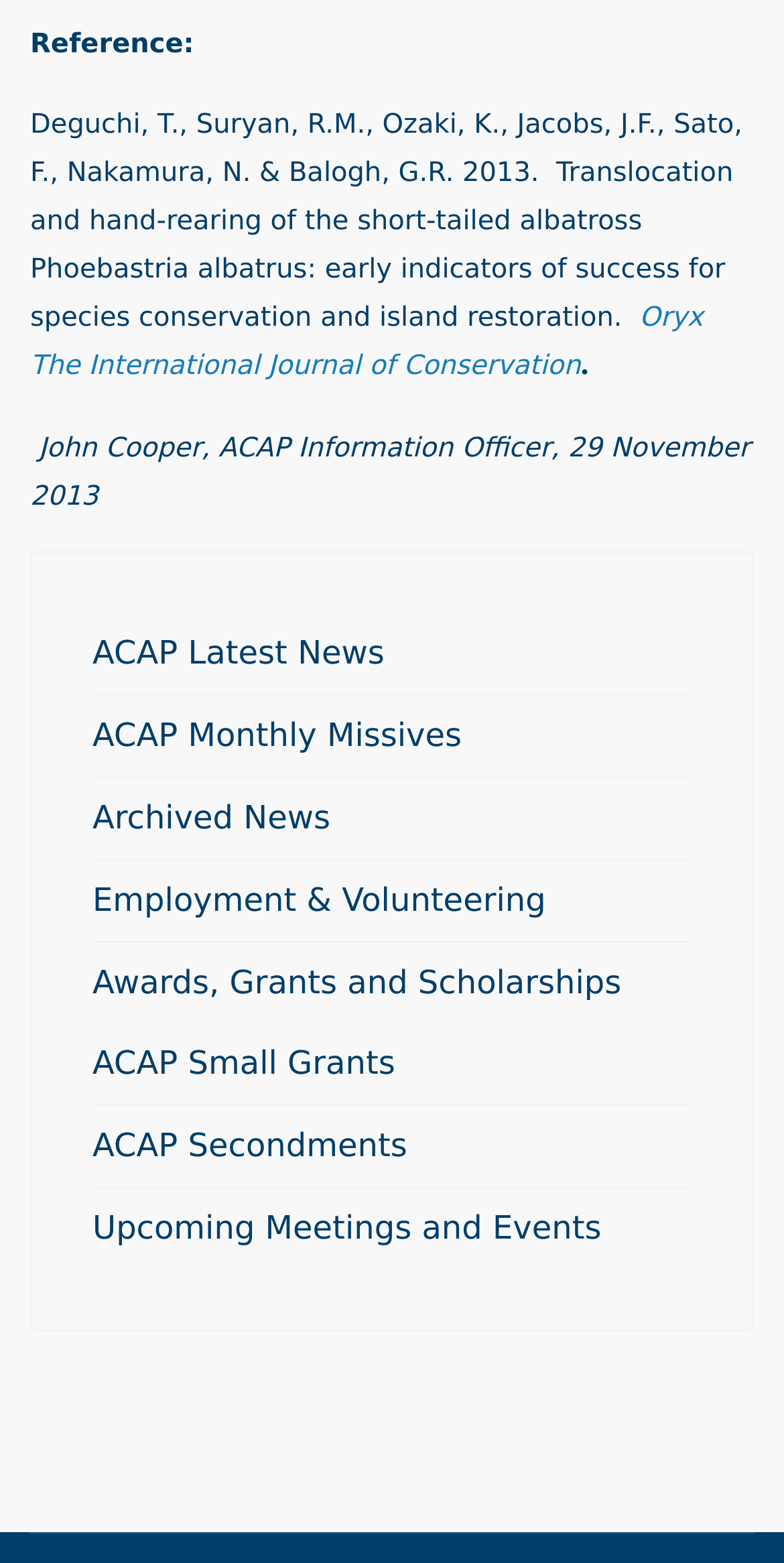Specify the bounding box coordinates of the area to click in order to execute this command: 'Change the theme'. The coordinates should consist of four float numbers ranging from 0 to 1, and should be formatted as [left, top, right, bottom].

None